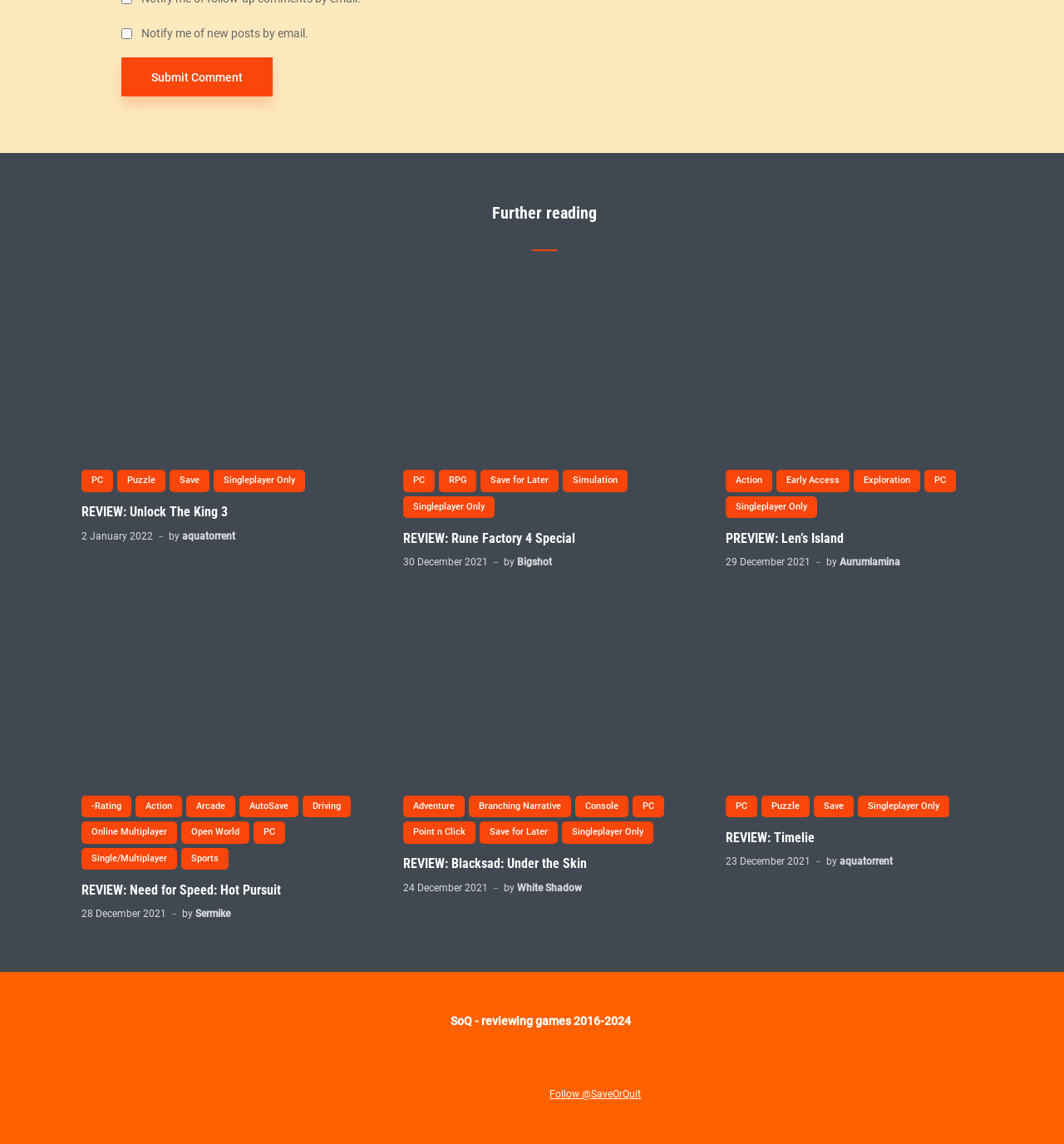Please mark the clickable region by giving the bounding box coordinates needed to complete this instruction: "Read further reading".

[0.077, 0.177, 0.947, 0.22]